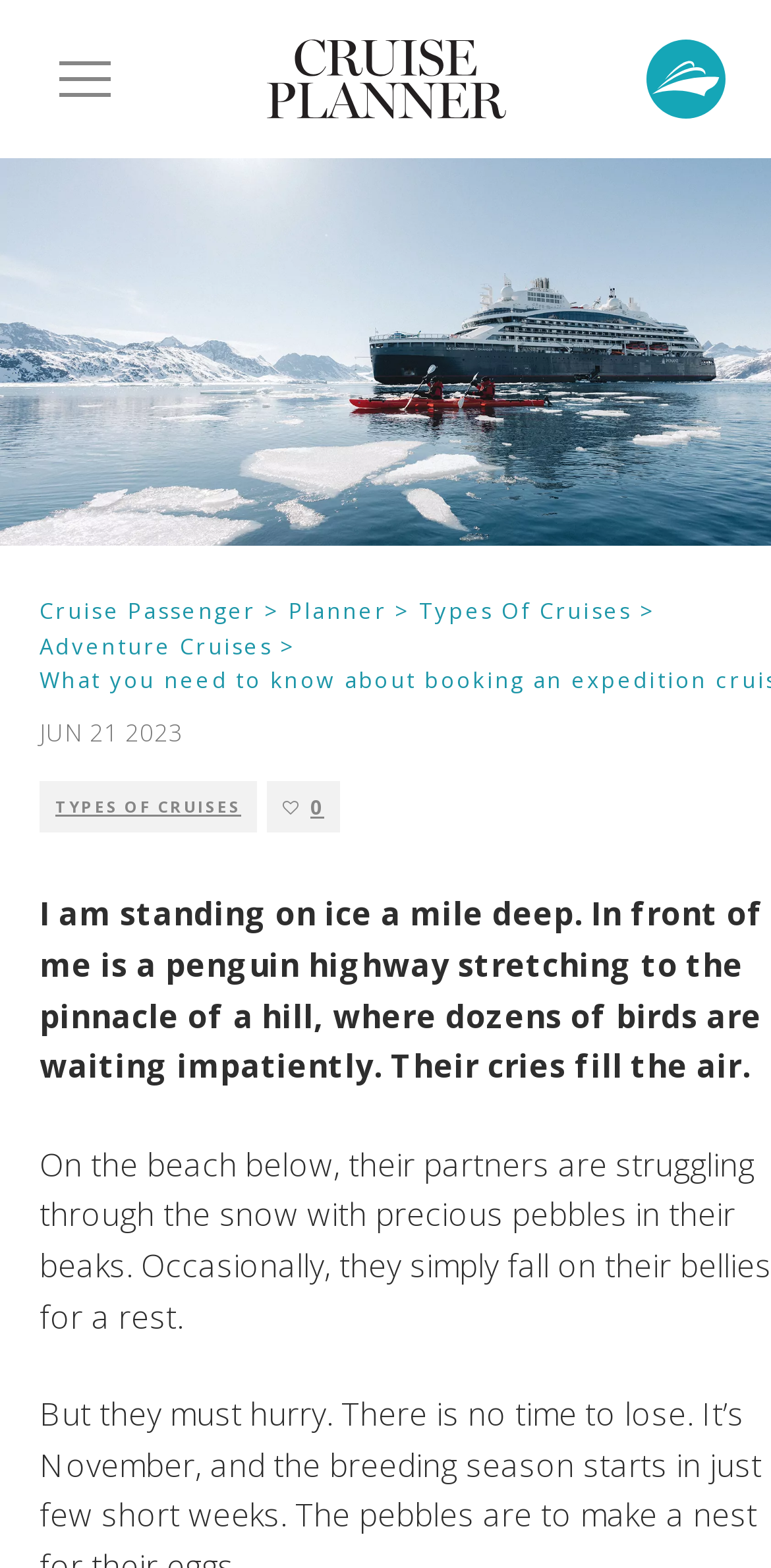Provide a thorough description of the webpage's content and layout.

This webpage is about expedition cruises, with a focus on providing a guide for cruise passengers. At the top left corner, there is a toggle navigation button. Next to it, there are two instances of the Cruise Passenger Planner logo, one on the left and one on the right. 

Below the logo, there is a navigation menu with links to various sections, including "Welcome", "10 Reasons To Cruise", "Types Of Cruises", and more. The "Types Of Cruises" section is further divided into subcategories like "Adventure Cruises", "Luxury Cruise", "Ocean Cruises", and "River Cruises". 

On the right side of the navigation menu, there is a section with links to "Cruise Ships", "Which Ships Are Best For You?", "What To Know Before You Go", and other related topics. 

Further down, there are links to "NEWS", "TIPS & ADVICE", "REVIEWS", and "&TRAVEL" sections. The "DEALS" section is located at the bottom of the page.

In the main content area, there is a descriptive text about an expedition cruise experience, where the author is standing on ice a mile deep, surrounded by penguins. The text is accompanied by a date, "JUN 21 2023", indicating when the article was published.